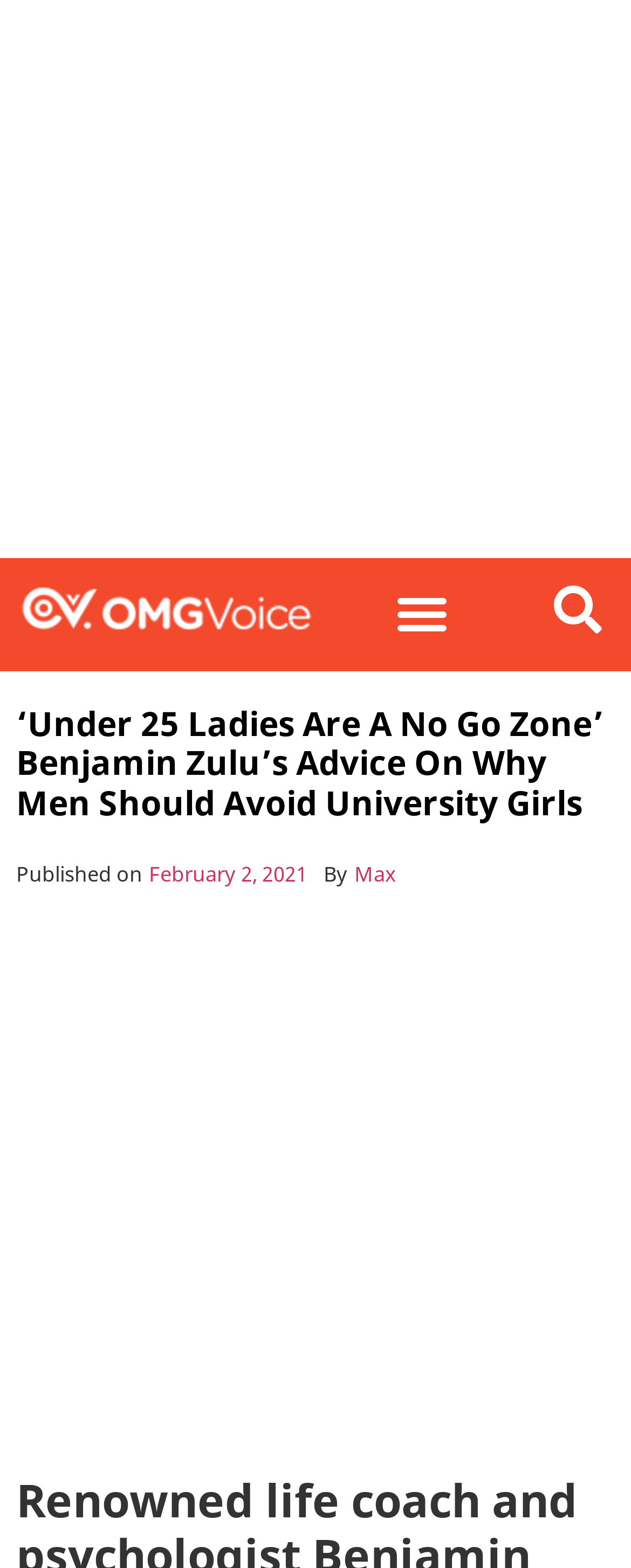Generate a thorough caption detailing the webpage content.

The webpage features a prominent heading that reads "‘Under 25 Ladies Are A No Go Zone’ Benjamin Zulu’s Advice On Why Men Should Avoid University Girls" at the top center of the page. Below the heading, there is a publication date "February 2, 2021" and an author's name "Max" on the top left and right, respectively.

On the top left corner, there is an "omgvoice_logo_now" image, and next to it, a "Menu Toggle" button. On the top right corner, there is a search bar with a "Search" button.

The page has two advertisements, one at the very top and another below the publication information, taking up the full width of the page.

There is no main content or article text visible in the provided accessibility tree.